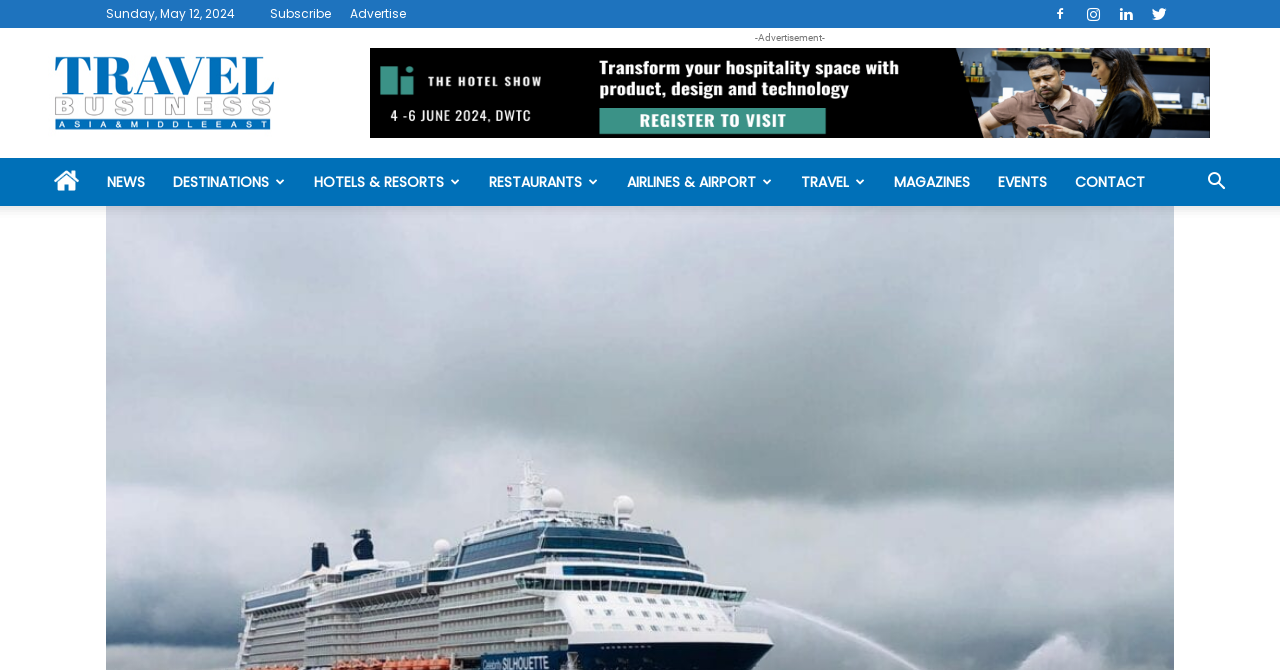Determine the bounding box coordinates of the clickable region to follow the instruction: "Click on the travel business logo".

[0.031, 0.072, 0.227, 0.206]